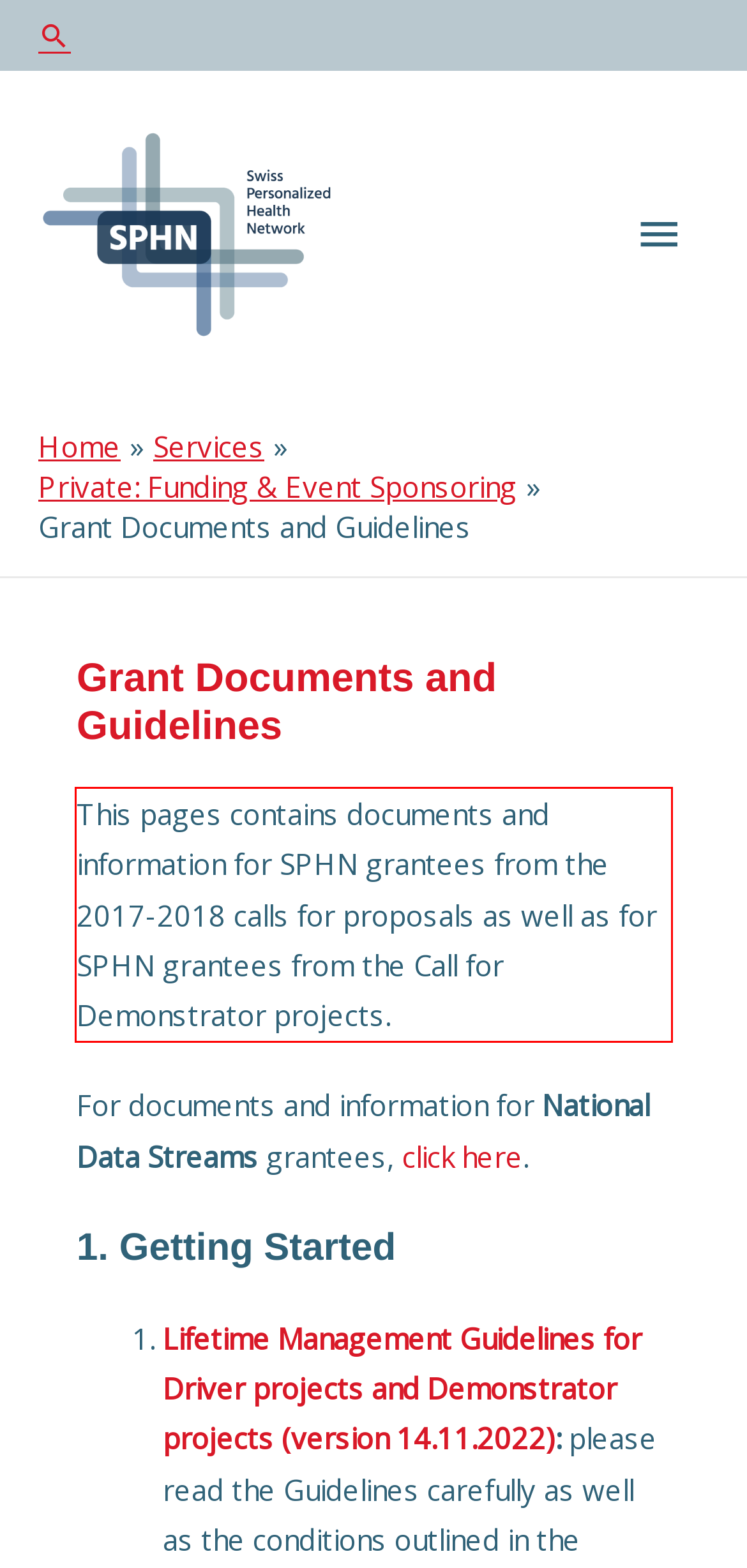Analyze the red bounding box in the provided webpage screenshot and generate the text content contained within.

This pages contains documents and information for SPHN grantees from the 2017-2018 calls for proposals as well as for SPHN grantees from the Call for Demonstrator projects.